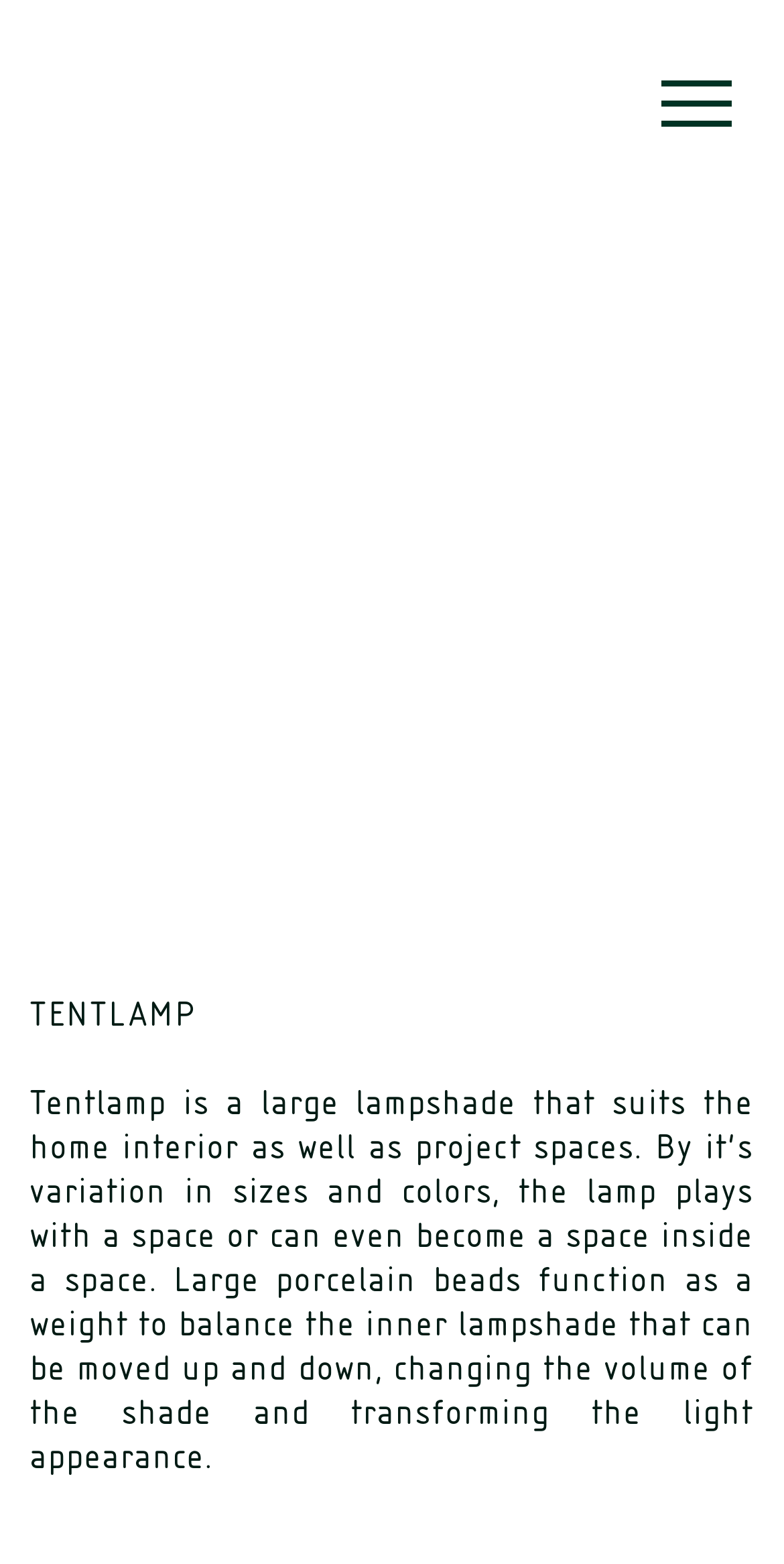Based on the image, provide a detailed response to the question:
What is the purpose of the Haave button?

The Haave button is a part of a dropdown menu, and when expanded, it shows a StaticText 'Haave is our product label.' and another StaticText 'Visit the Haave website:', which suggests that the button is used to visit the Haave website. This is further confirmed by the presence of a link below the StaticText.